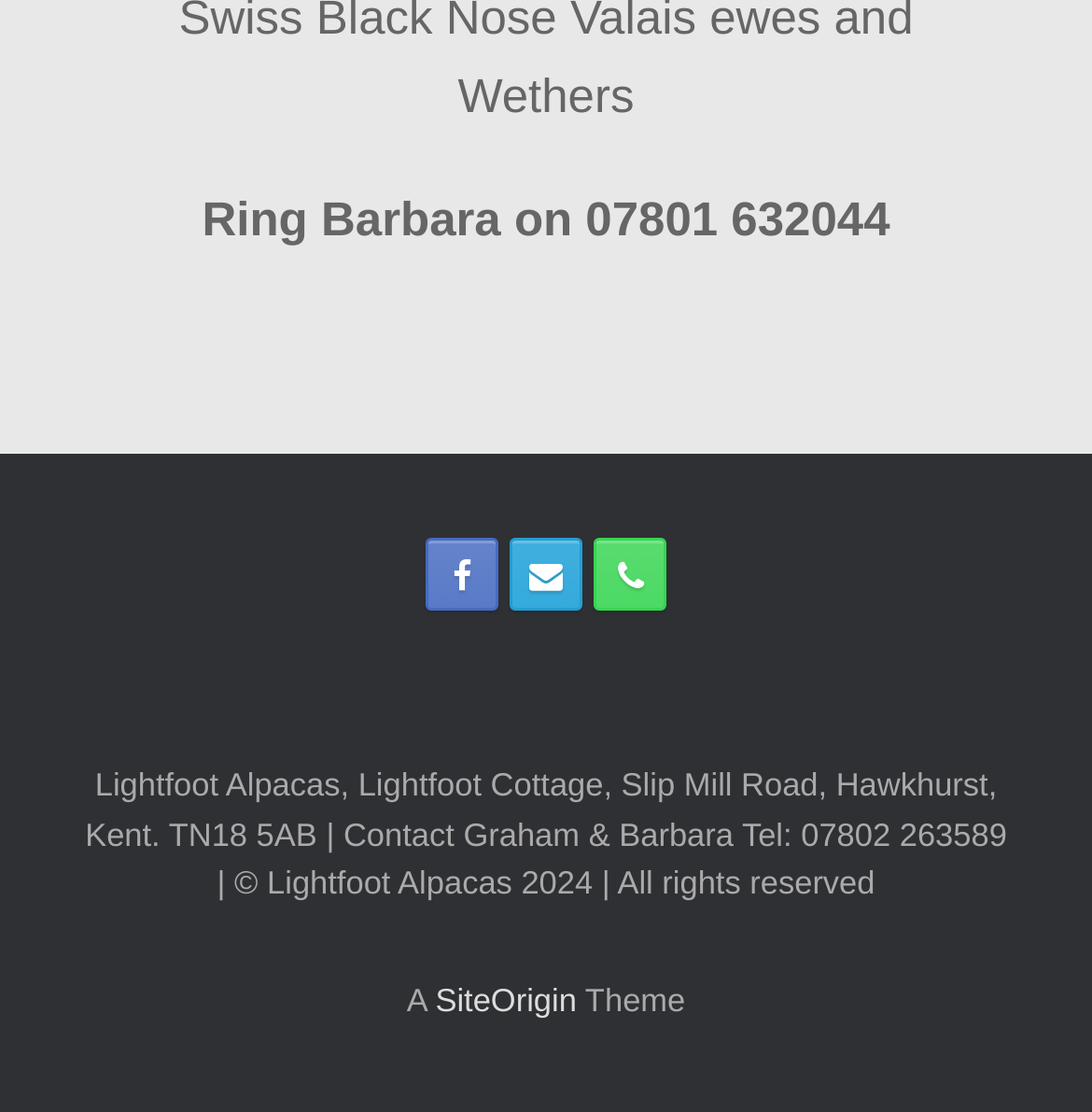Answer this question using a single word or a brief phrase:
What is the name of the theme used in this website?

SiteOrigin